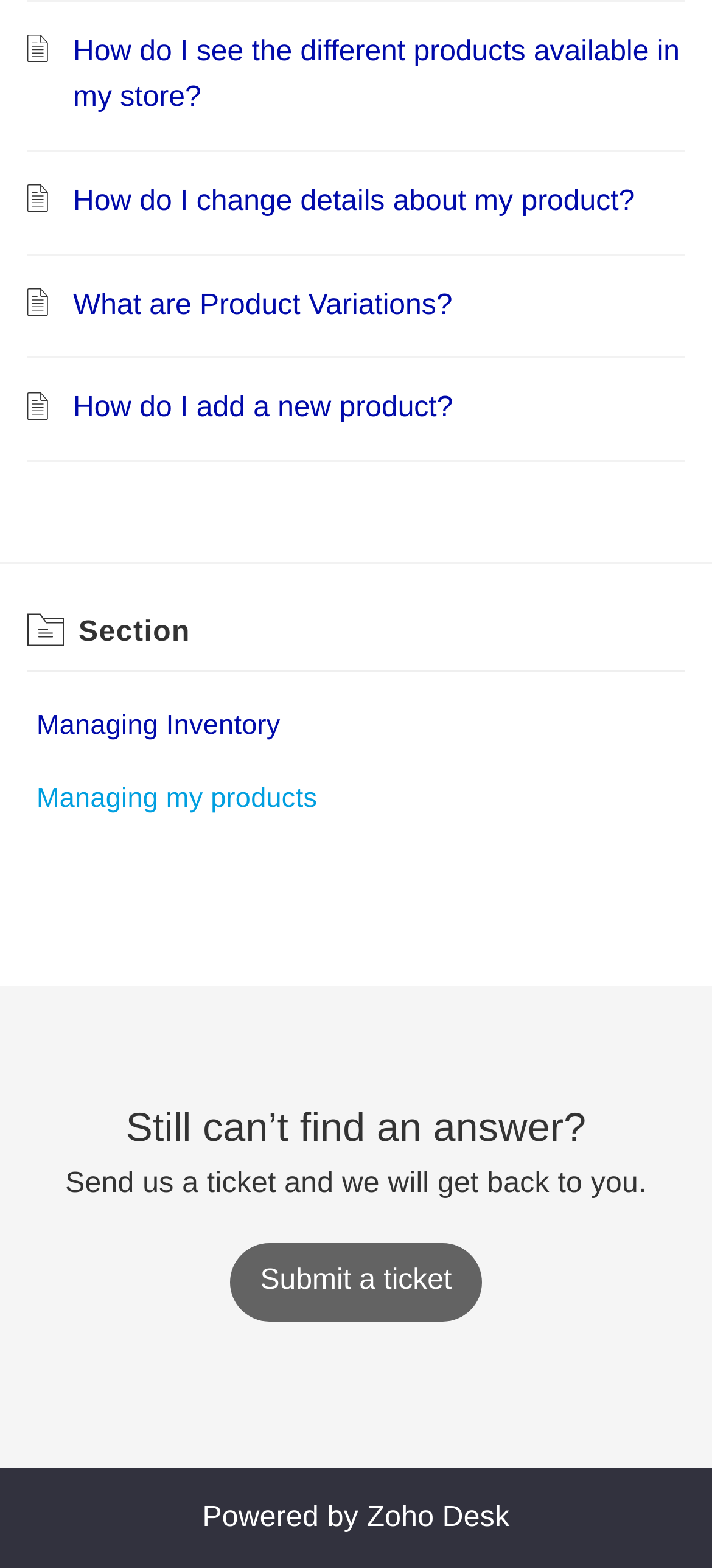Provide the bounding box coordinates for the UI element that is described as: "What are Product Variations?".

[0.103, 0.185, 0.635, 0.204]